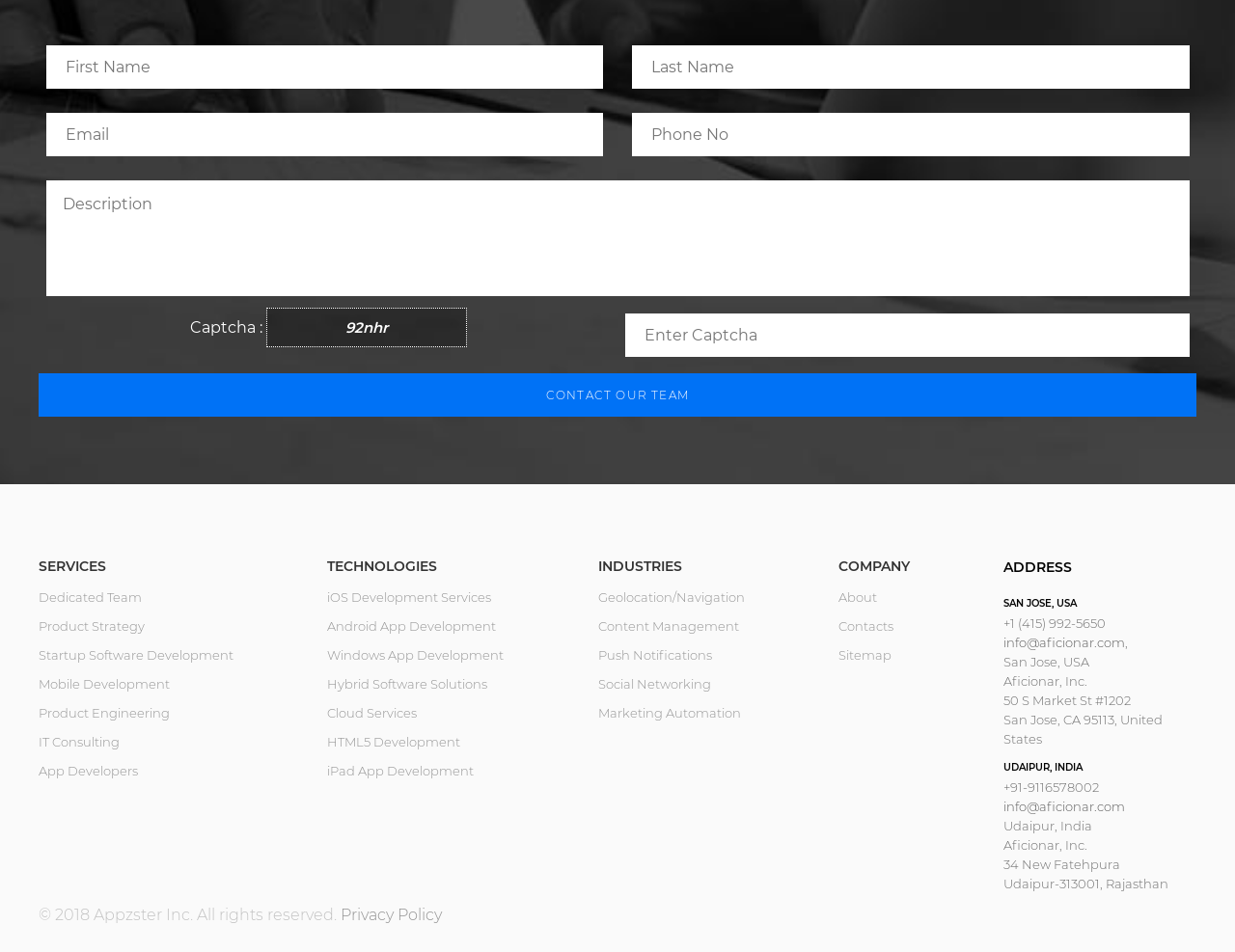Please specify the bounding box coordinates of the element that should be clicked to execute the given instruction: 'Click on the Aced Products logo'. Ensure the coordinates are four float numbers between 0 and 1, expressed as [left, top, right, bottom].

None